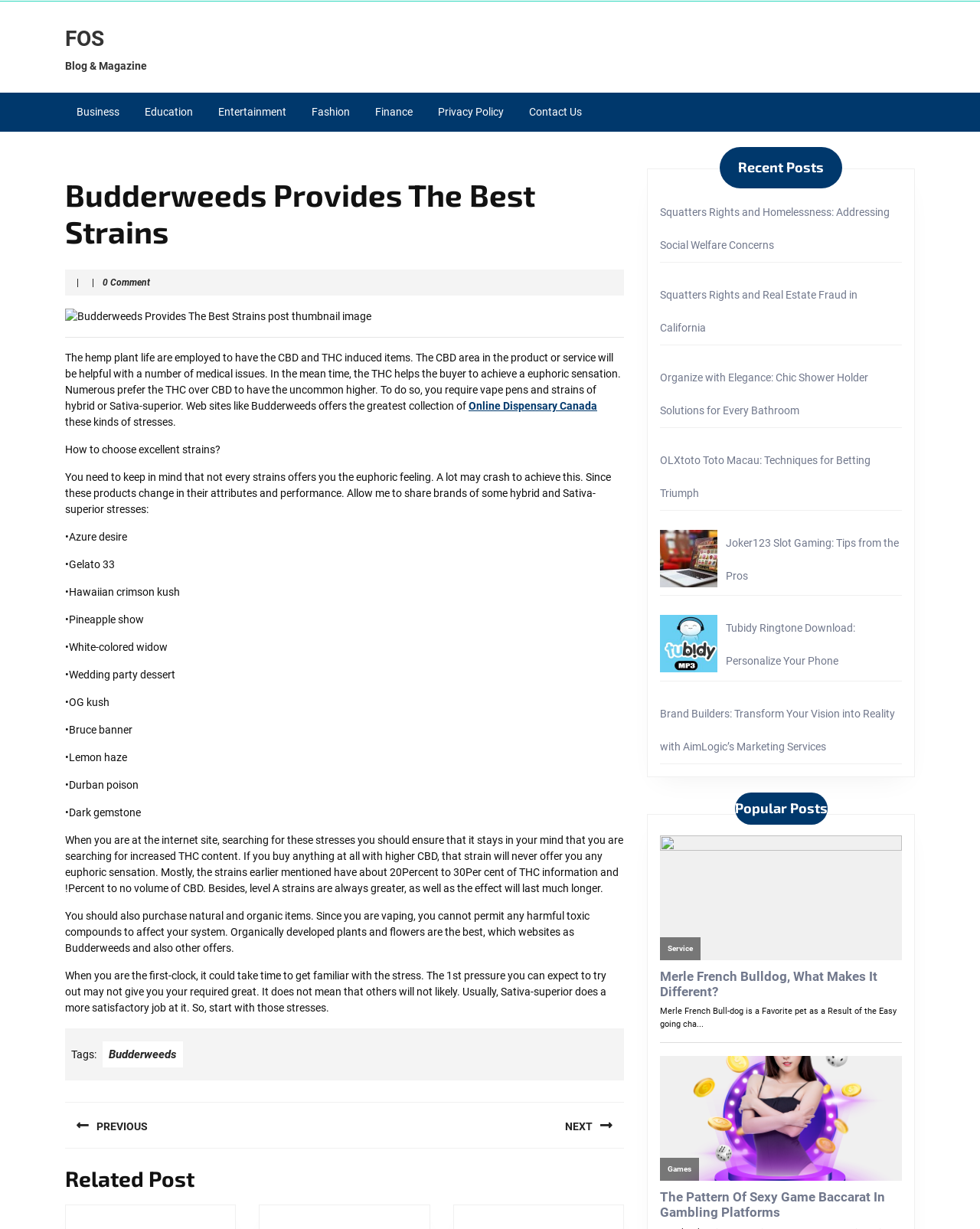Identify the bounding box coordinates for the UI element mentioned here: "Contact Us". Provide the coordinates as four float values between 0 and 1, i.e., [left, top, right, bottom].

[0.528, 0.075, 0.605, 0.107]